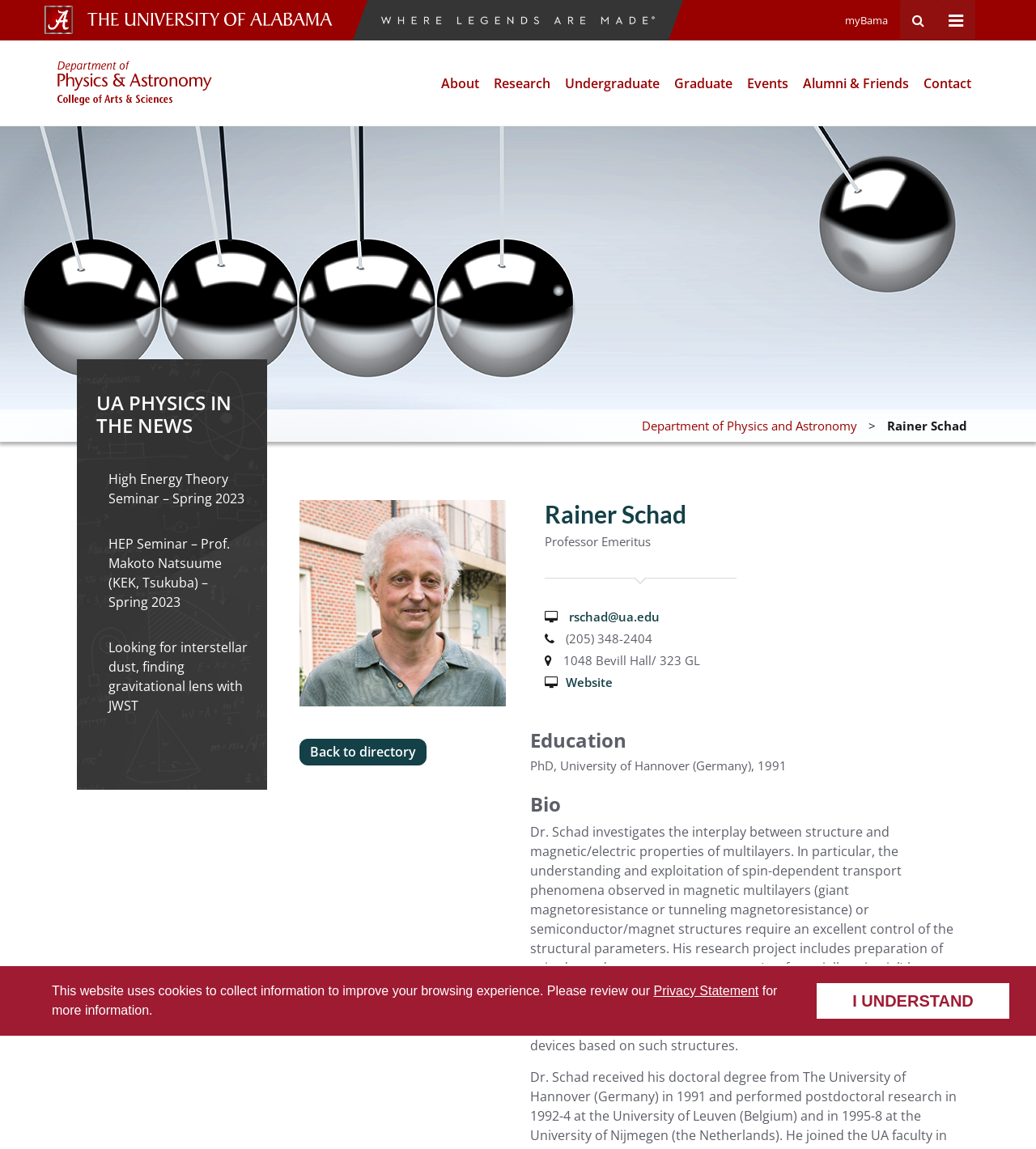Show the bounding box coordinates of the element that should be clicked to complete the task: "Read about Rainer Schad".

[0.289, 0.435, 0.488, 0.615]